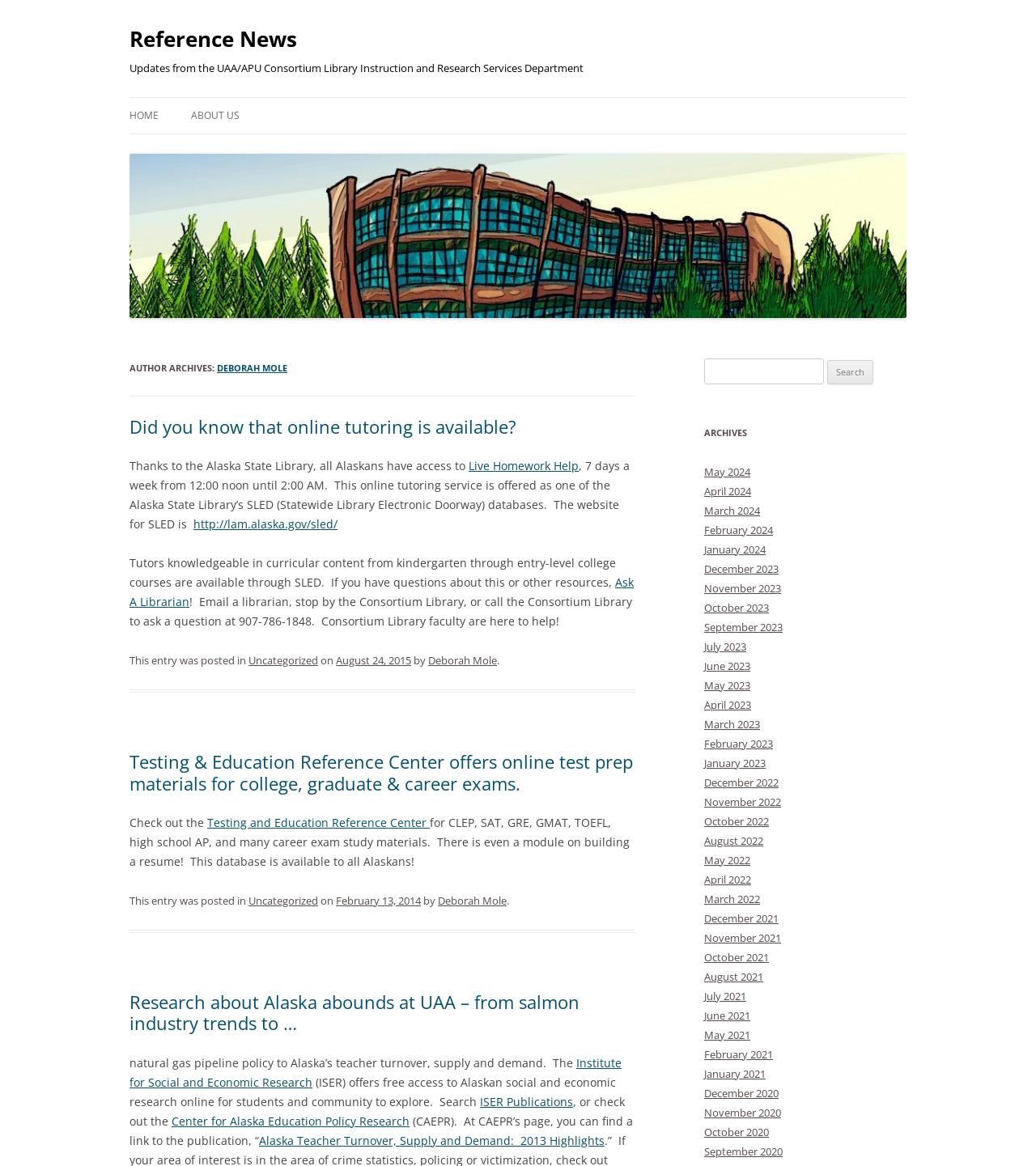Find and indicate the bounding box coordinates of the region you should select to follow the given instruction: "Check the archives".

[0.68, 0.363, 0.875, 0.379]